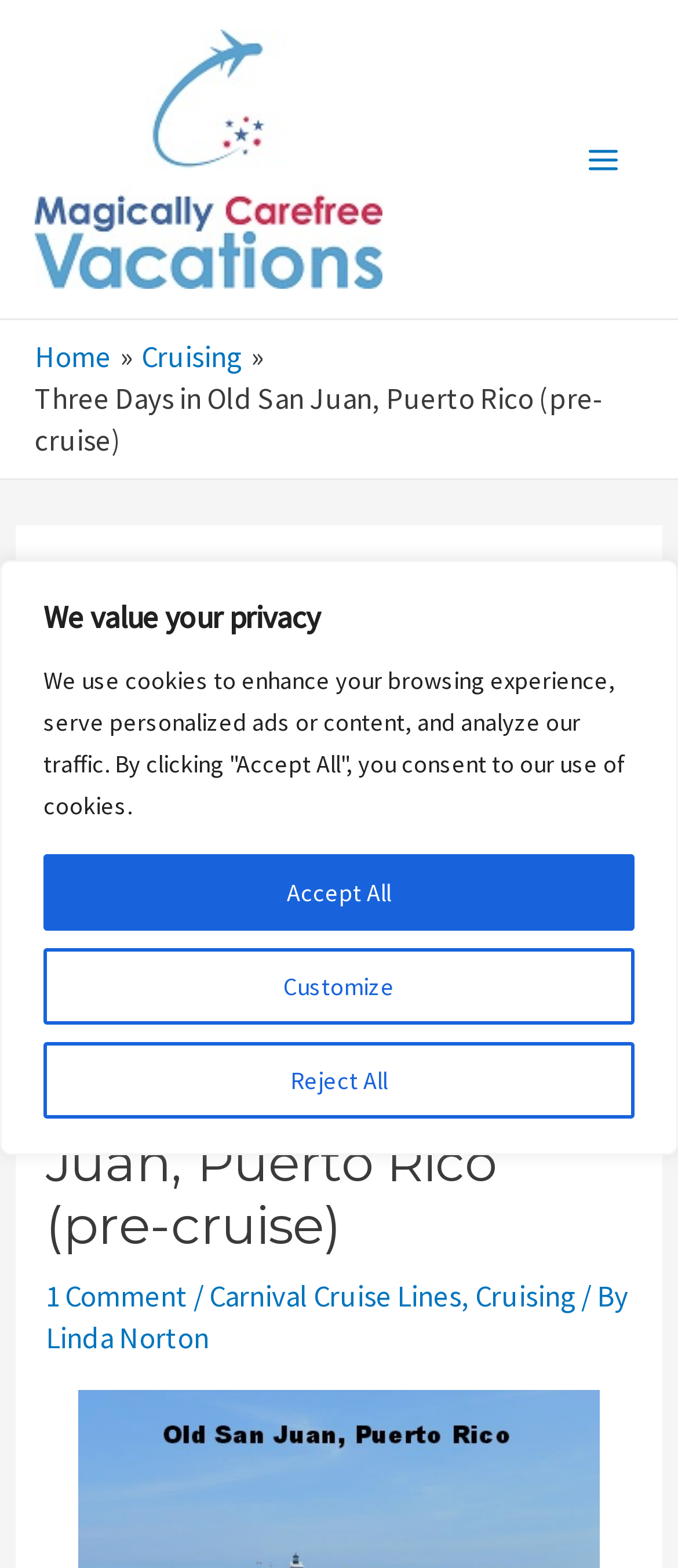What is the name of the cruise line mentioned?
Based on the screenshot, provide your answer in one word or phrase.

Carnival Cruise Lines